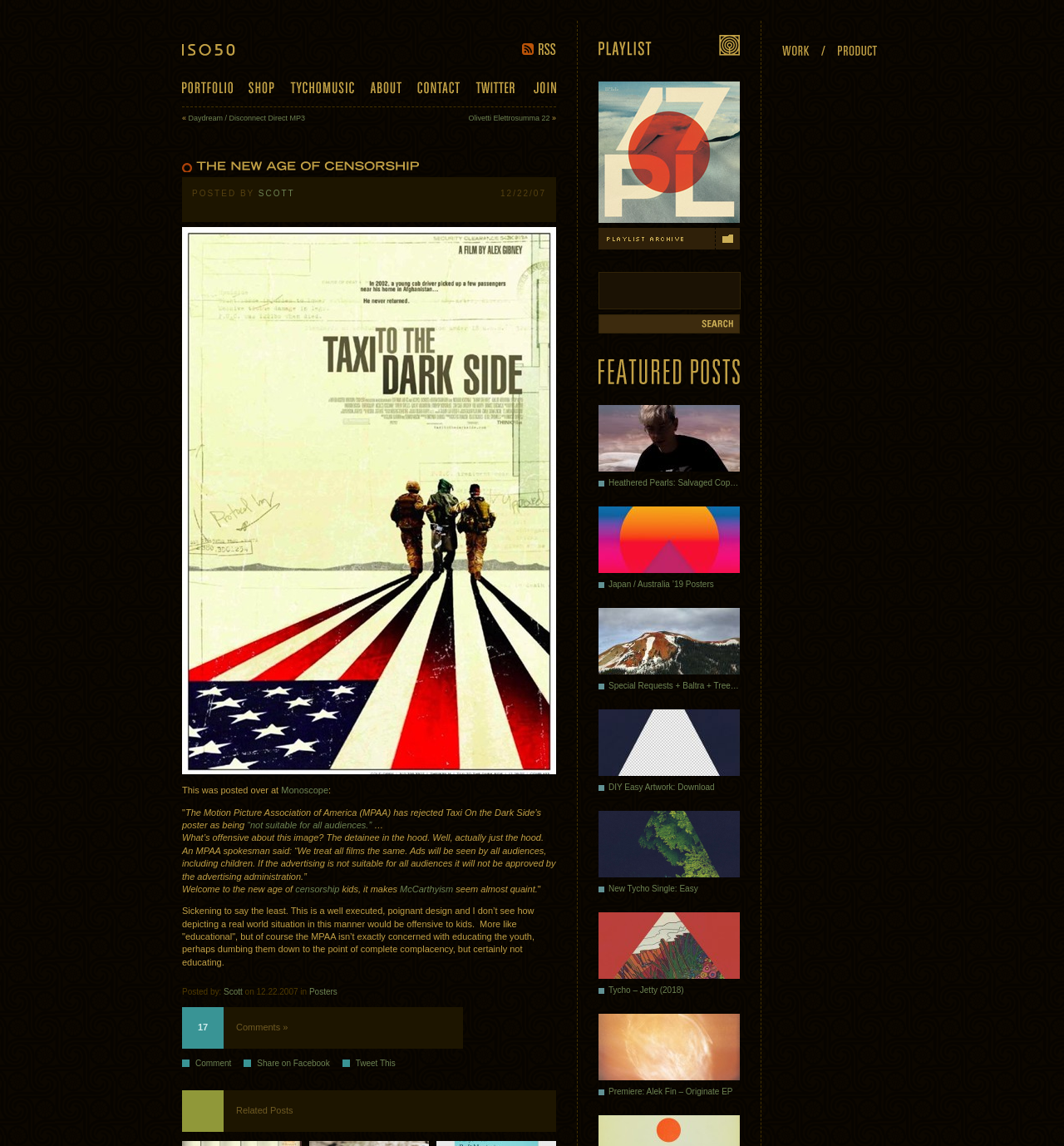Locate the bounding box coordinates of the clickable area needed to fulfill the instruction: "Click on the 'ISO50' link".

[0.171, 0.037, 0.243, 0.049]